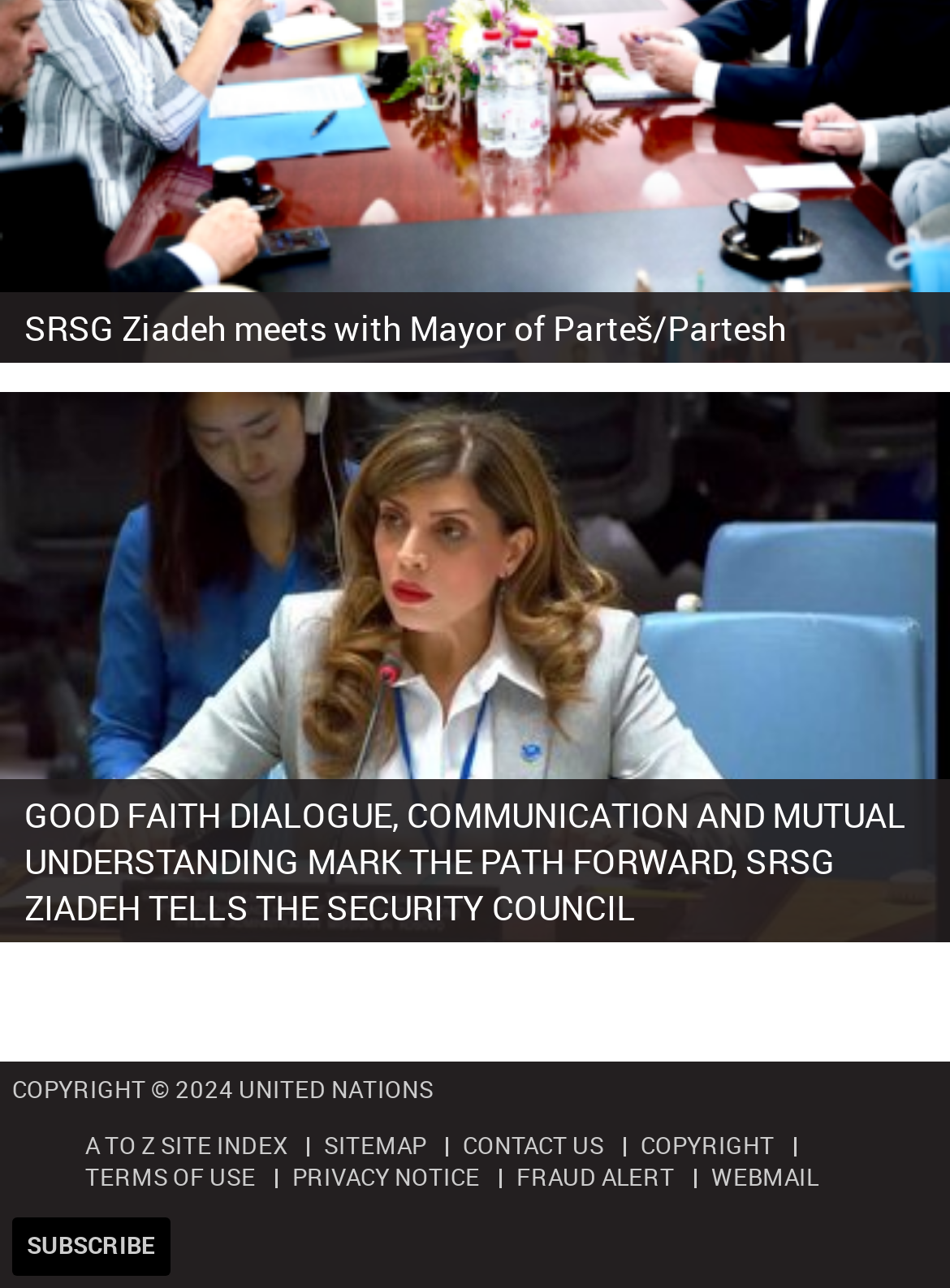Provide the bounding box coordinates of the section that needs to be clicked to accomplish the following instruction: "Subscribe to the newsletter."

[0.013, 0.945, 0.179, 0.991]